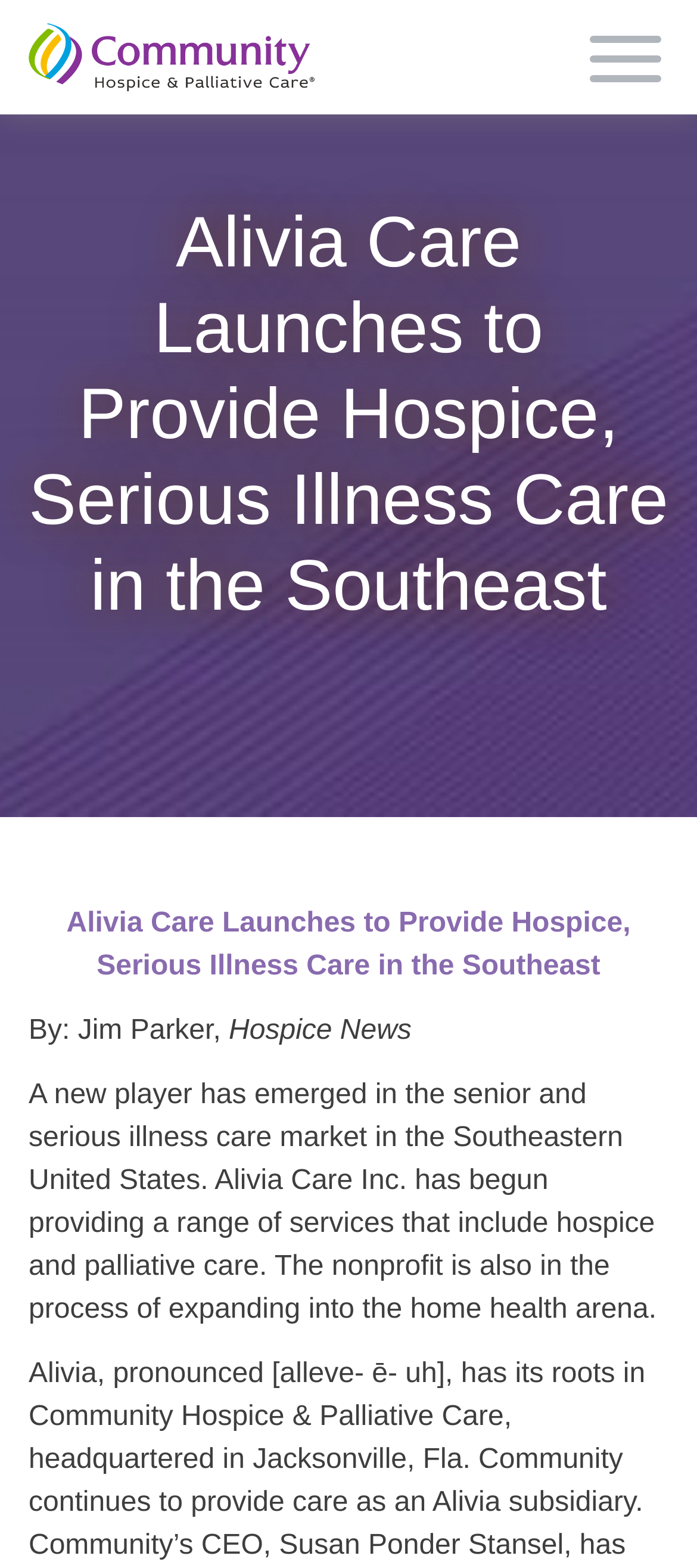Give a full account of the webpage's elements and their arrangement.

The webpage is about Alivia Care, a nonprofit organization that provides hospice, serious illness care, and other services in the Southeastern United States. At the top left of the page, there is a link to "Community Hospice & Palliative Care". Next to it, on the top right, there are two buttons: "Menu" and "Back". 

Below these elements, there is a prominent heading that reads "Alivia Care Launches to Provide Hospice, Serious Illness Care in the Southeast". Underneath this heading, there is a link with the same title, followed by the author's name "By: Jim Parker," and a category label "Hospice News". 

The main content of the page is a paragraph of text that describes Alivia Care's services, including hospice and palliative care, and its expansion into the home health arena. This text is positioned below the heading and the link, taking up most of the page's content area.